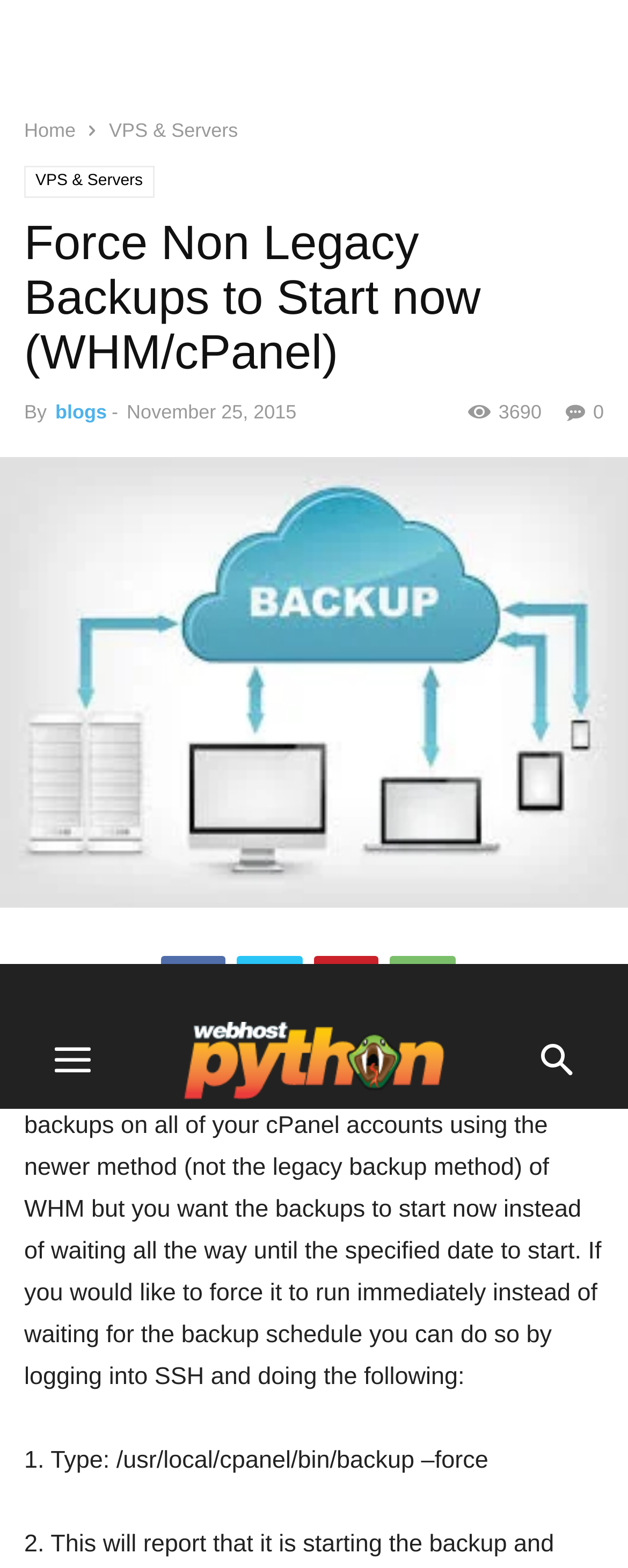Please specify the bounding box coordinates of the clickable region to carry out the following instruction: "Click the share button". The coordinates should be four float numbers between 0 and 1, in the format [left, top, right, bottom].

[0.901, 0.256, 0.962, 0.27]